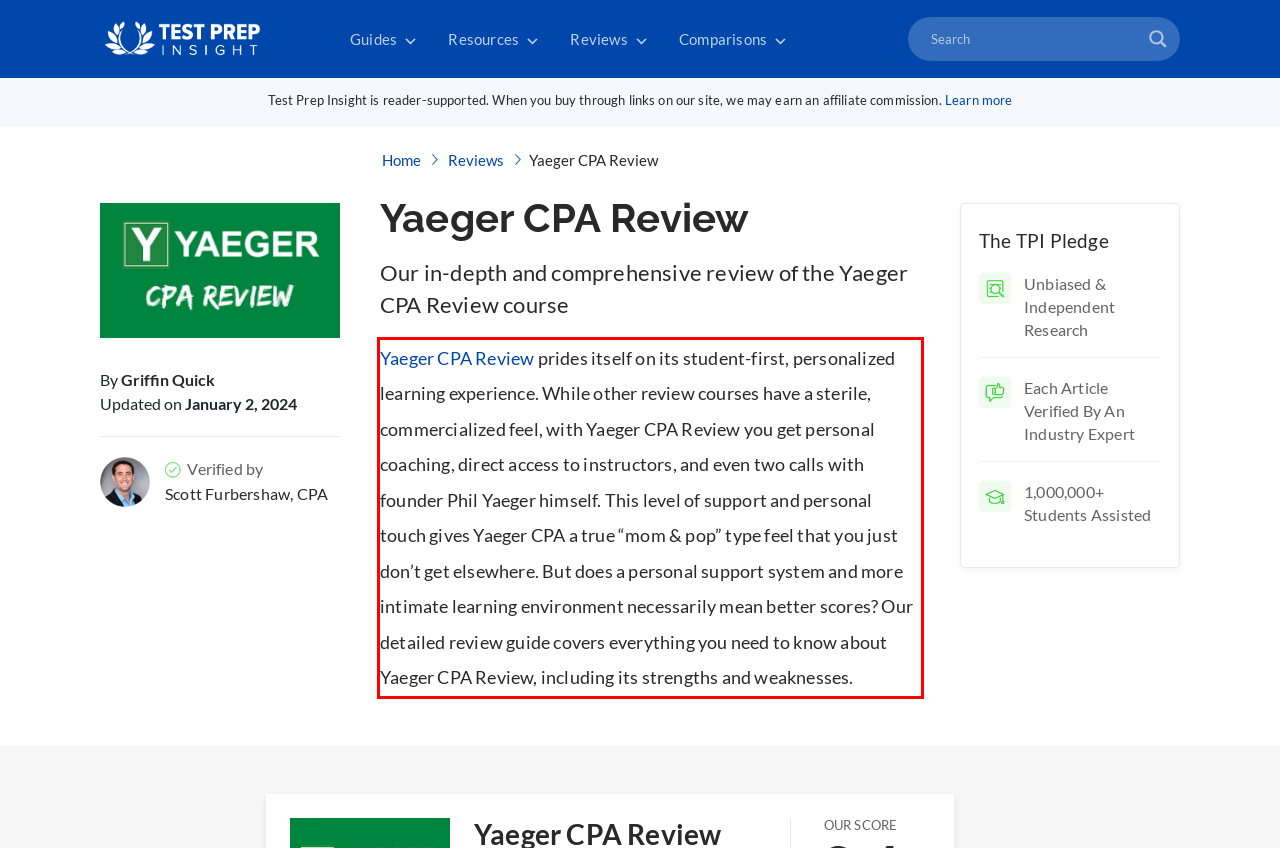In the screenshot of the webpage, find the red bounding box and perform OCR to obtain the text content restricted within this red bounding box.

Yaeger CPA Review prides itself on its student-first, personalized learning experience. While other review courses have a sterile, commercialized feel, with Yaeger CPA Review you get personal coaching, direct access to instructors, and even two calls with founder Phil Yaeger himself. This level of support and personal touch gives Yaeger CPA a true “mom & pop” type feel that you just don’t get elsewhere. But does a personal support system and more intimate learning environment necessarily mean better scores? Our detailed review guide covers everything you need to know about Yaeger CPA Review, including its strengths and weaknesses.